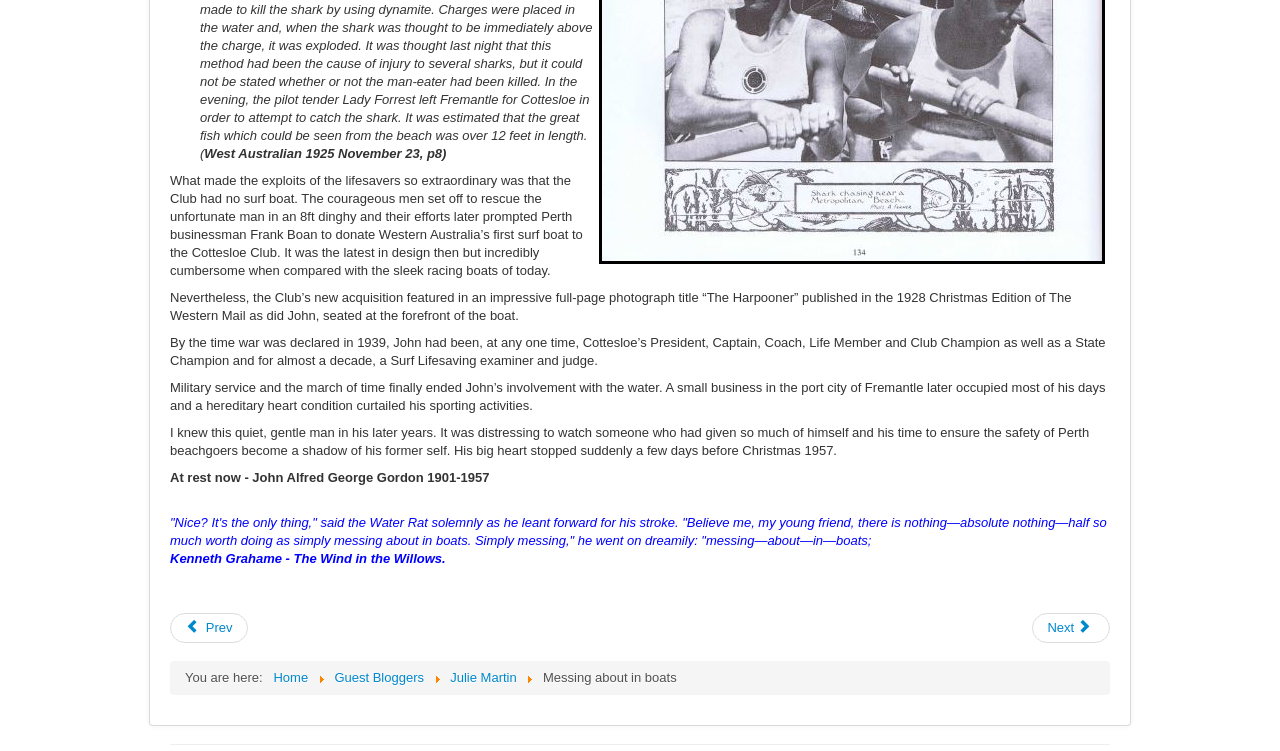Please determine the bounding box coordinates for the UI element described as: "Guest Bloggers".

[0.261, 0.892, 0.331, 0.912]